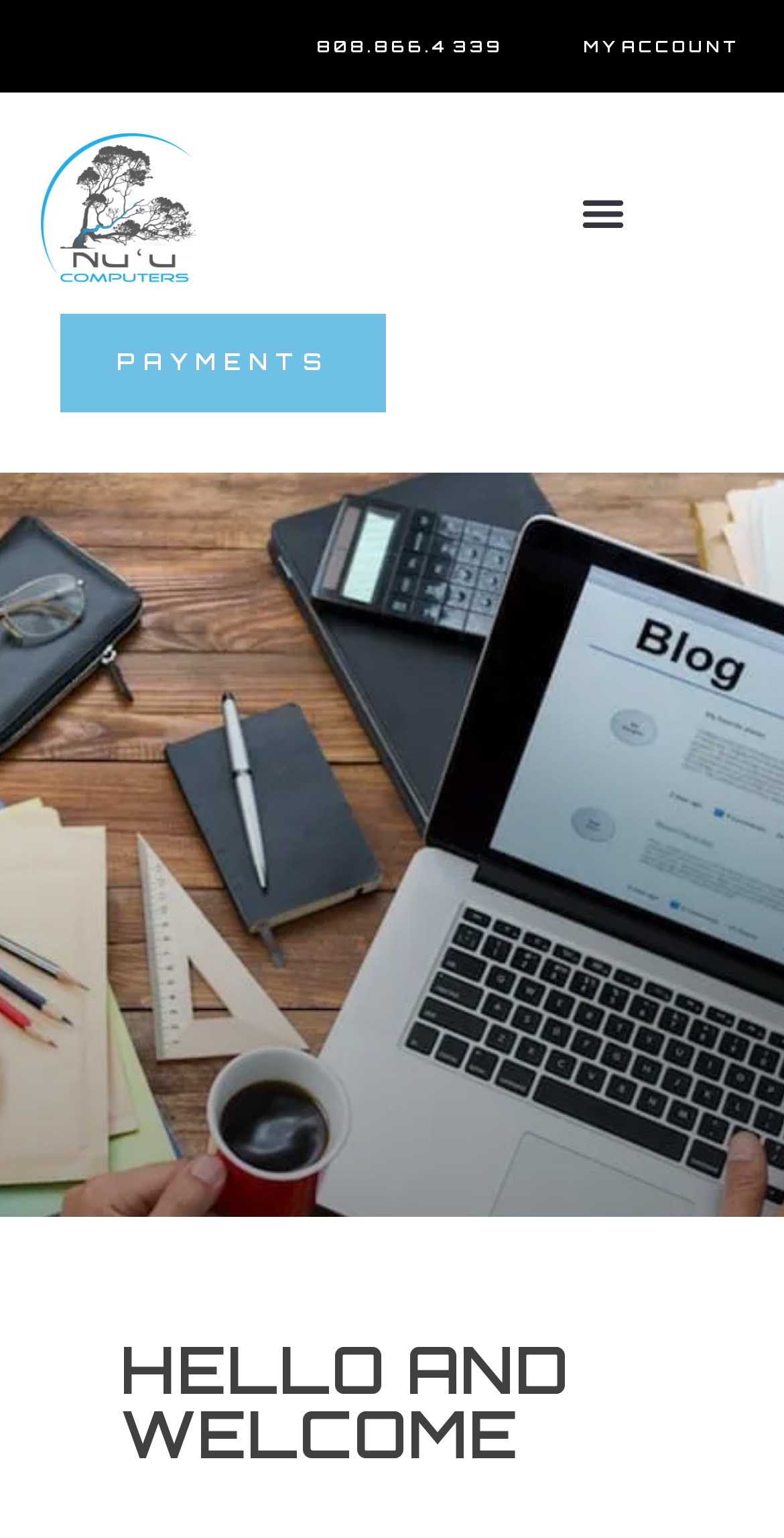Please provide the bounding box coordinate of the region that matches the element description: 808.866.4339. Coordinates should be in the format (top-left x, top-left y, bottom-right x, bottom-right y) and all values should be between 0 and 1.

[0.353, 0.0, 0.693, 0.06]